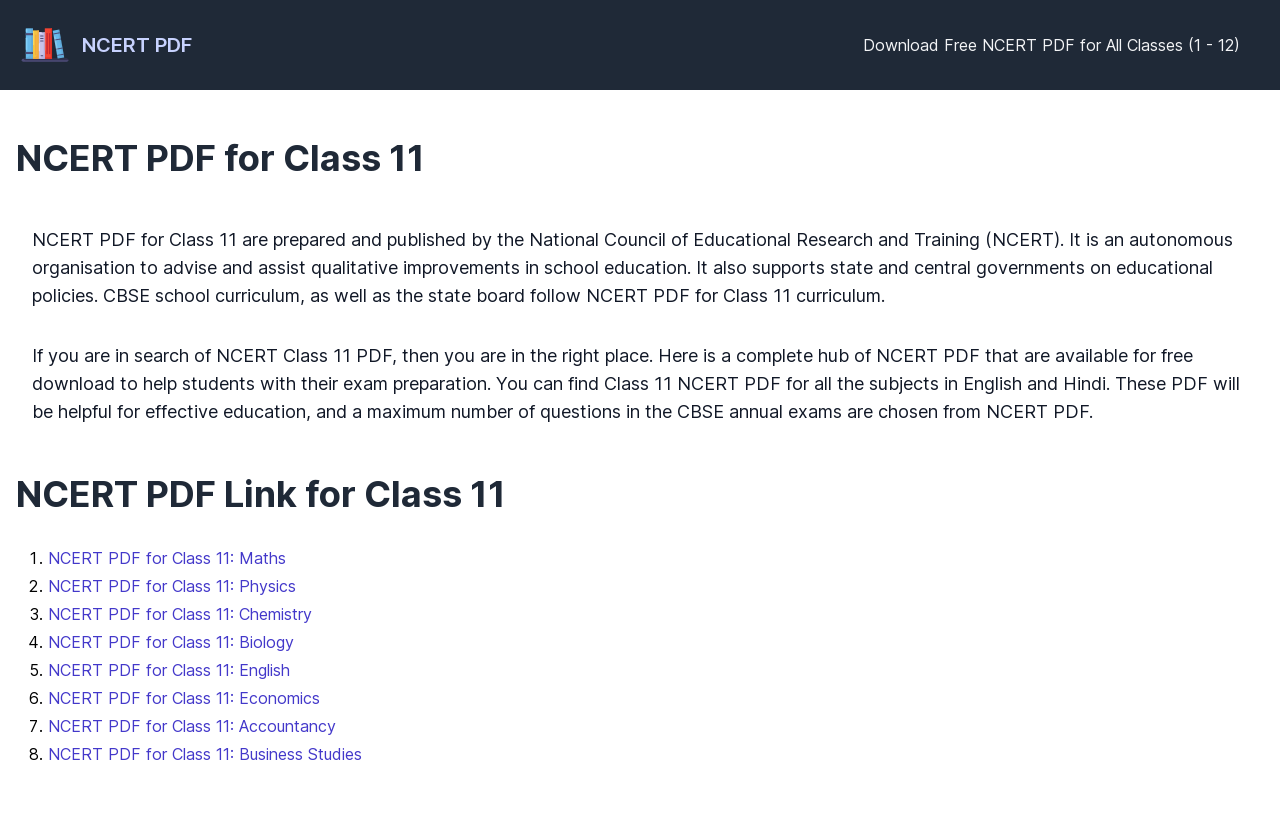Determine the bounding box coordinates of the clickable region to follow the instruction: "Access NCERT PDF for Class 11: Biology".

[0.038, 0.775, 0.23, 0.799]